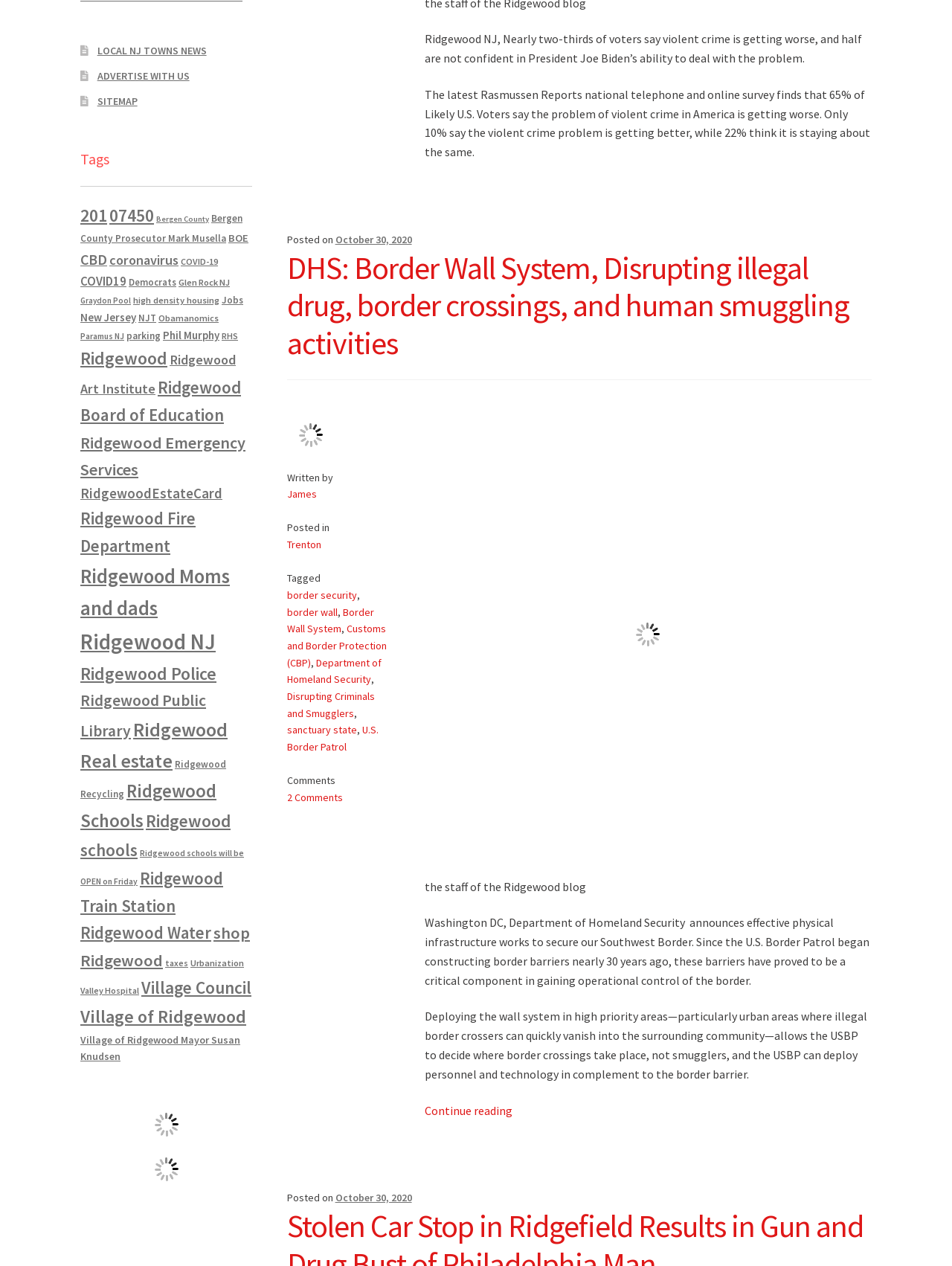What is the date of the article?
Using the image, elaborate on the answer with as much detail as possible.

The date of the article is mentioned as 'October 30, 2020' in the 'Posted on' section of the article, which is located above the article content.